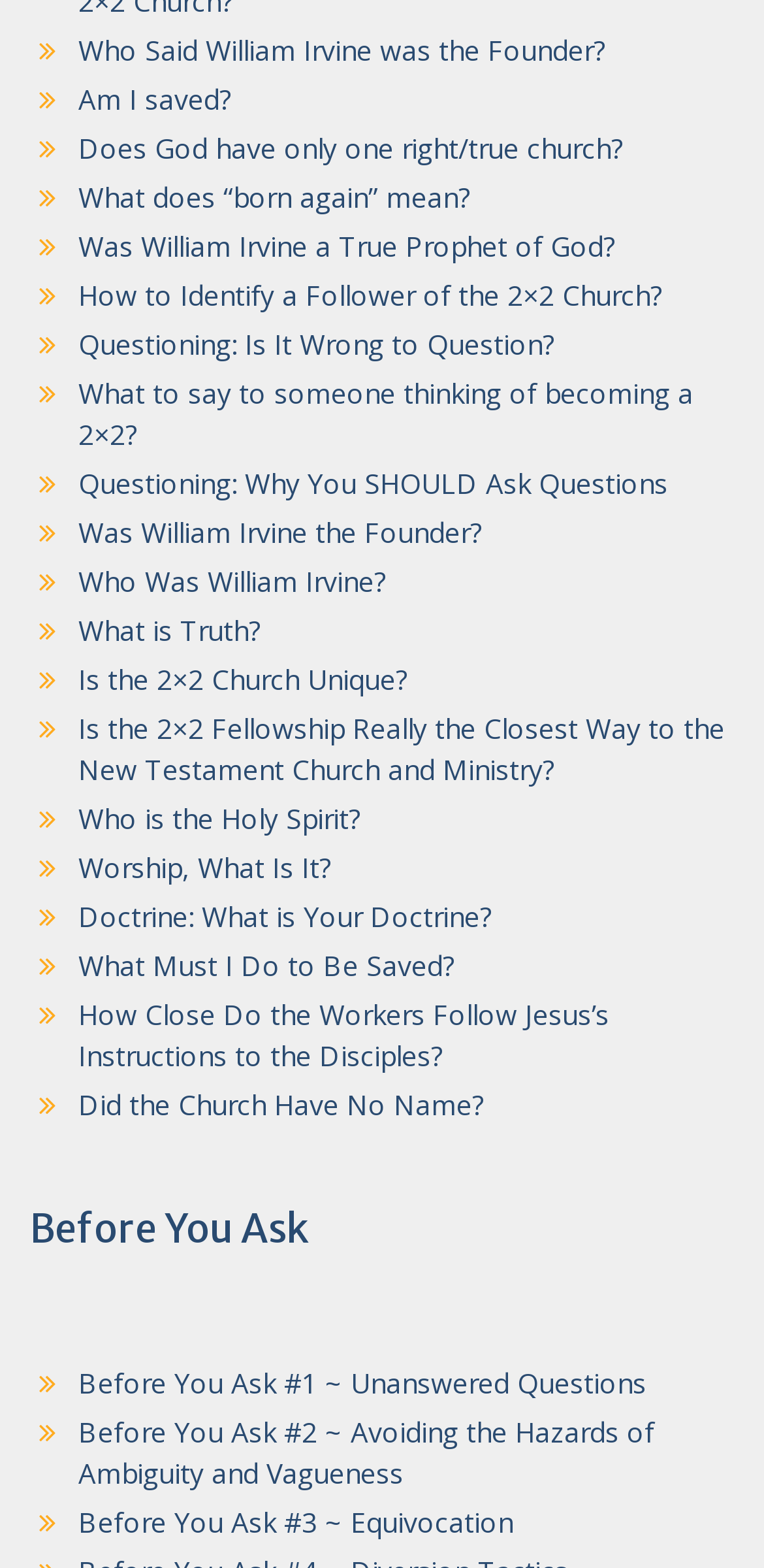Based on the image, provide a detailed and complete answer to the question: 
How many links are related to questioning or inquiry on the webpage?

The webpage has multiple links that contain the word 'question' or 'asking' in their titles, such as 'Questioning: Is It Wrong to Question?' and 'Before You Ask #1 ~ Unanswered Questions'. There are at least three links that are directly related to questioning or inquiry.